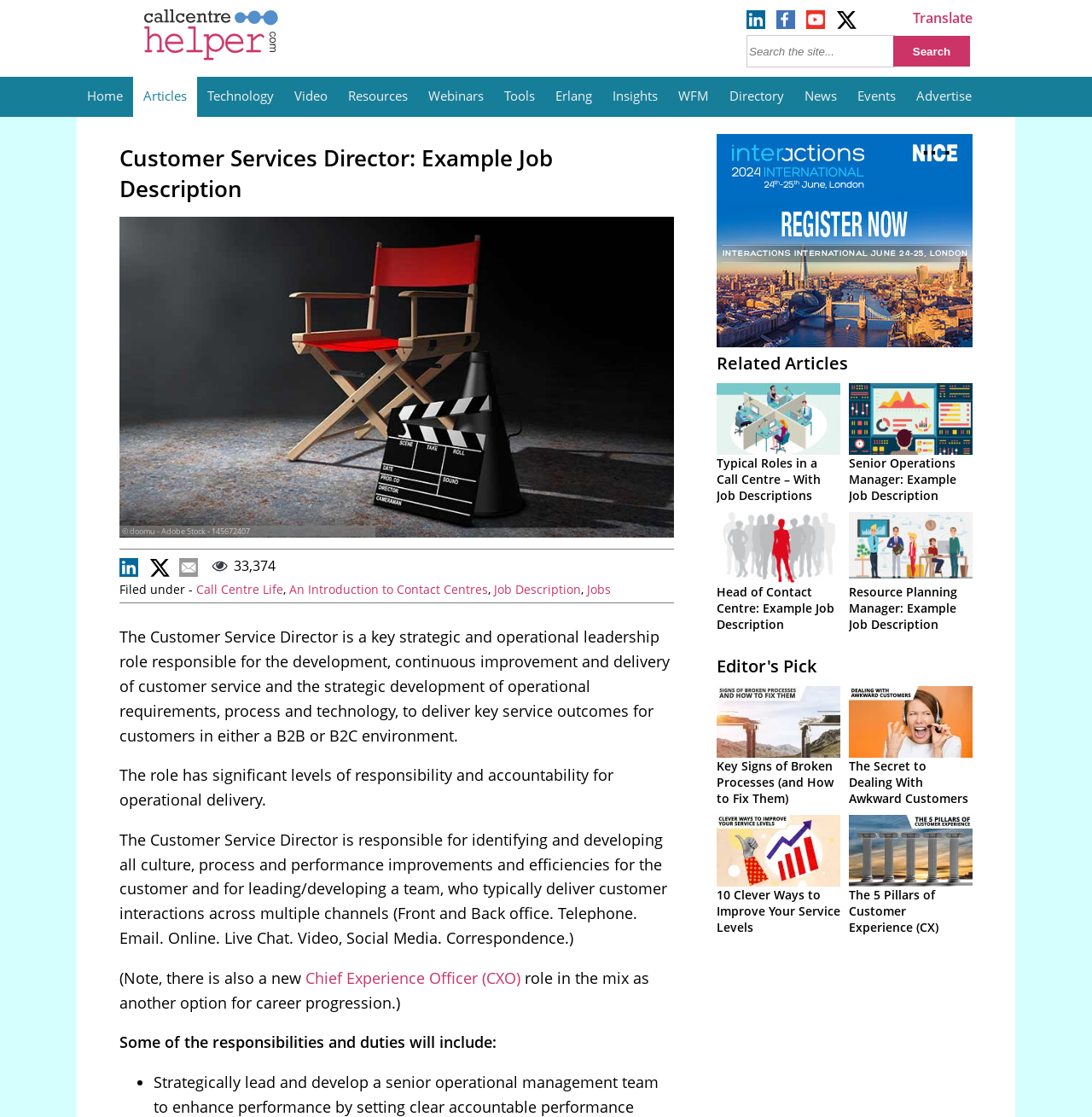Provide a brief response to the question below using one word or phrase:
What is the job title described on this webpage?

Customer Service Director